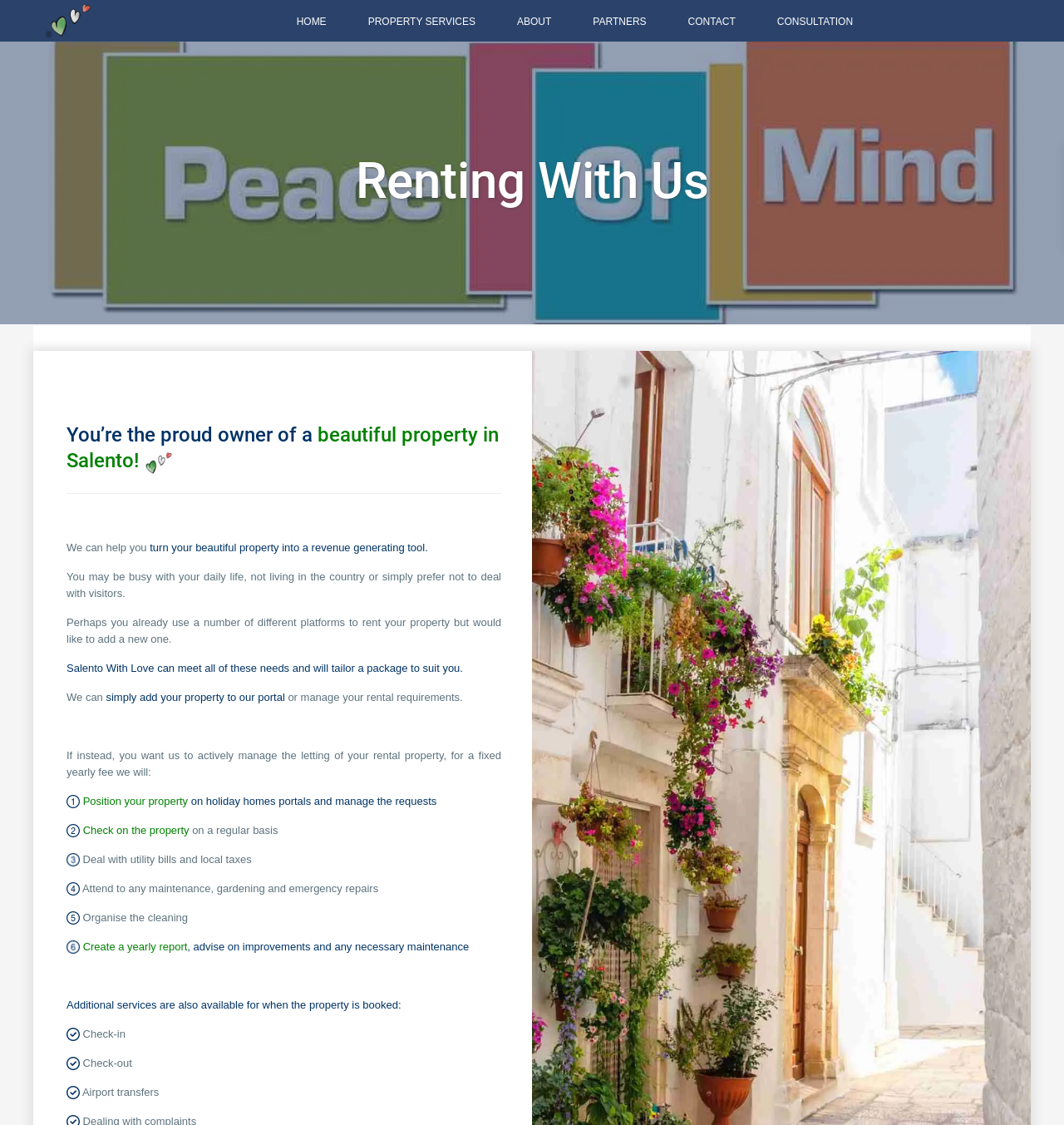Determine the bounding box coordinates (top-left x, top-left y, bottom-right x, bottom-right y) of the UI element described in the following text: alt="company logo"

[0.043, 0.013, 0.085, 0.038]